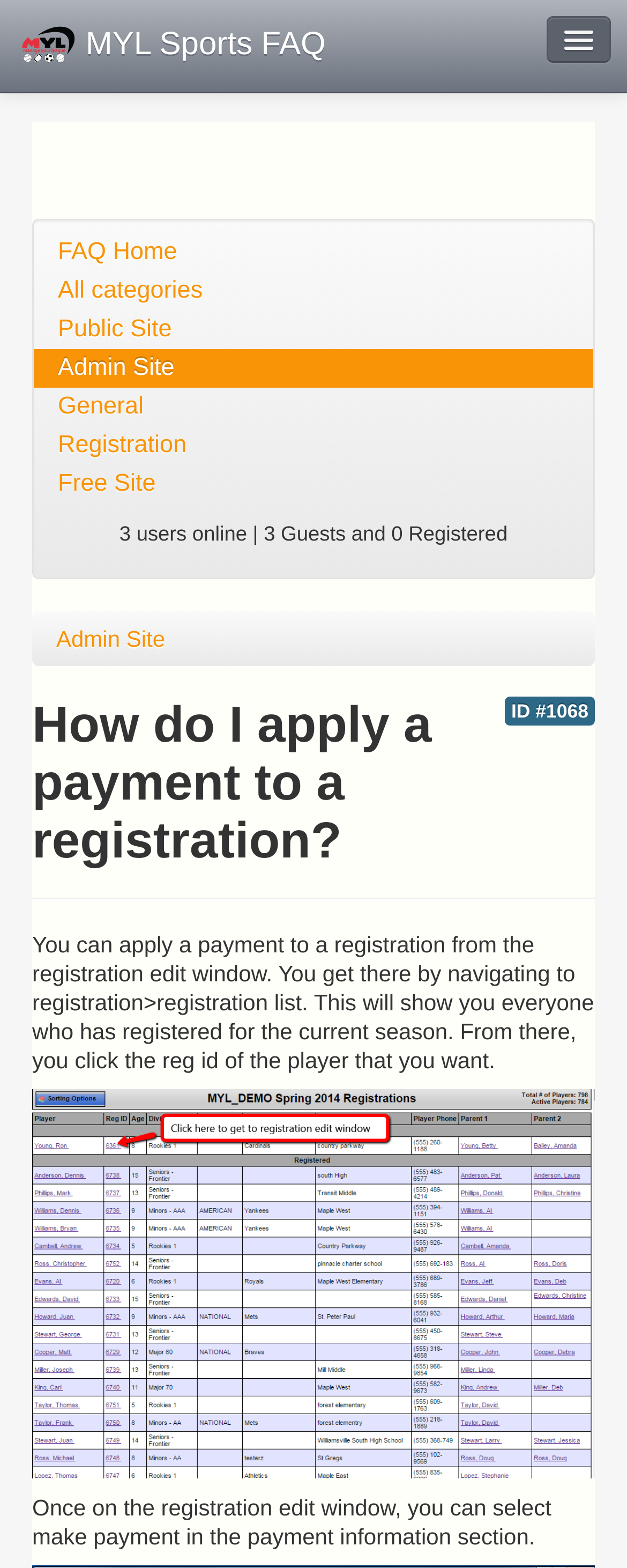Explain in detail what is displayed on the webpage.

The webpage is about the MYL Sports FAQ, specifically focusing on the topic "How do I apply a payment to a registration?" The top section of the page features a button on the right side, accompanied by a link to "MYL Sports FAQ" on the left, which includes a small image. Below this, there are several links to various categories, including "Instant Response", "Ask A Question", "Login", and more, stretching across the page.

In the middle section, there is a notification indicating that 3 users are online, consisting of 3 guests and 0 registered users. Below this, there is a link to the "Admin Site" on the left side. The main content of the page is divided into sections, starting with a header that repeats the topic title. The main text explains the process of applying a payment to a registration, including navigating to the registration list and selecting the desired player. This text is accompanied by an image labeled "reg list".

The final section of the page provides further instructions on making a payment in the payment information section of the registration edit window. Overall, the page is structured to provide a clear and step-by-step guide to applying a payment to a registration, with supporting images and links to related categories.